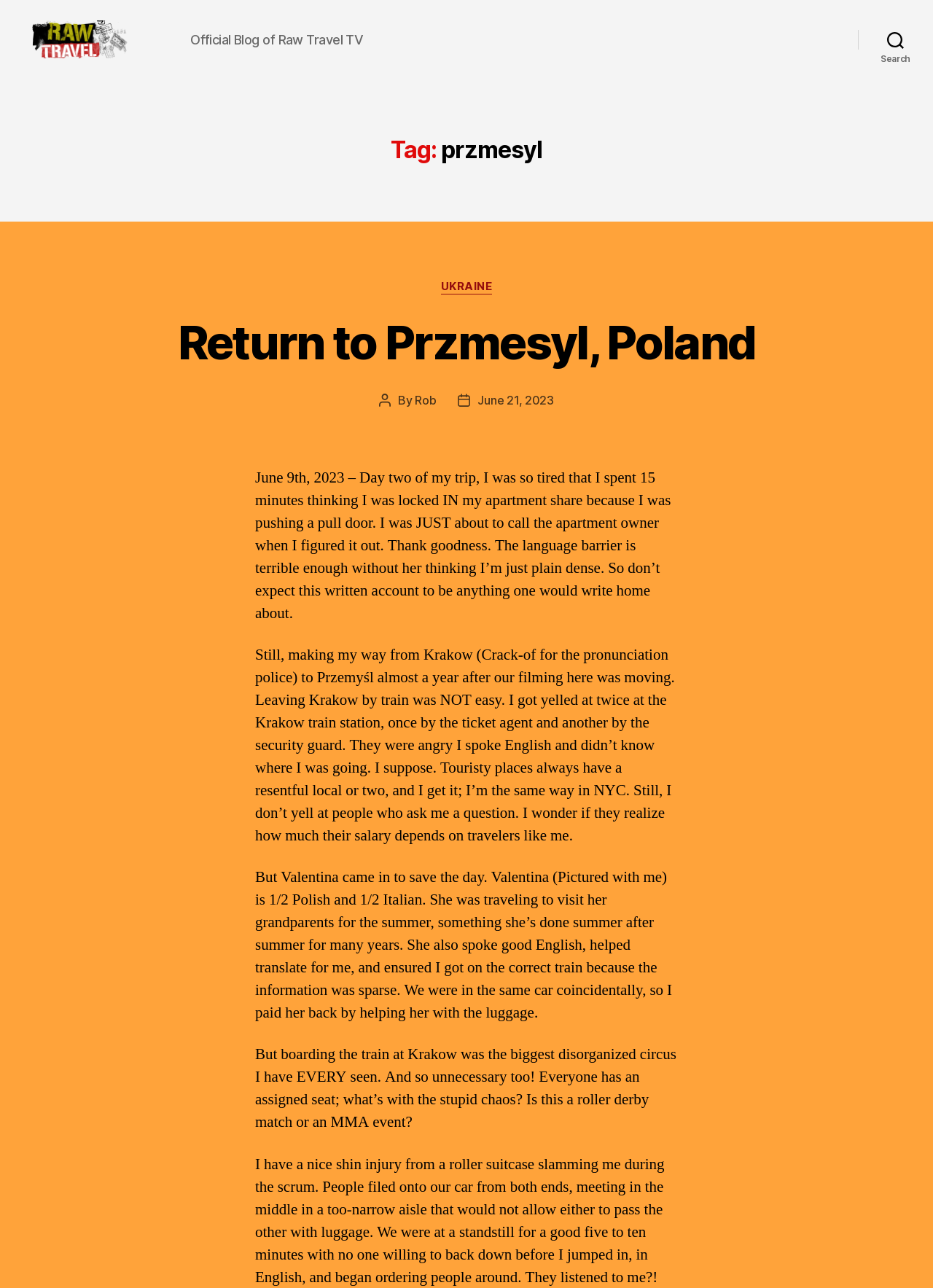What is the date of the post?
Using the image, elaborate on the answer with as much detail as possible.

The date of the post can be found in the middle section of the webpage, where it is written as 'June 21, 2023'.